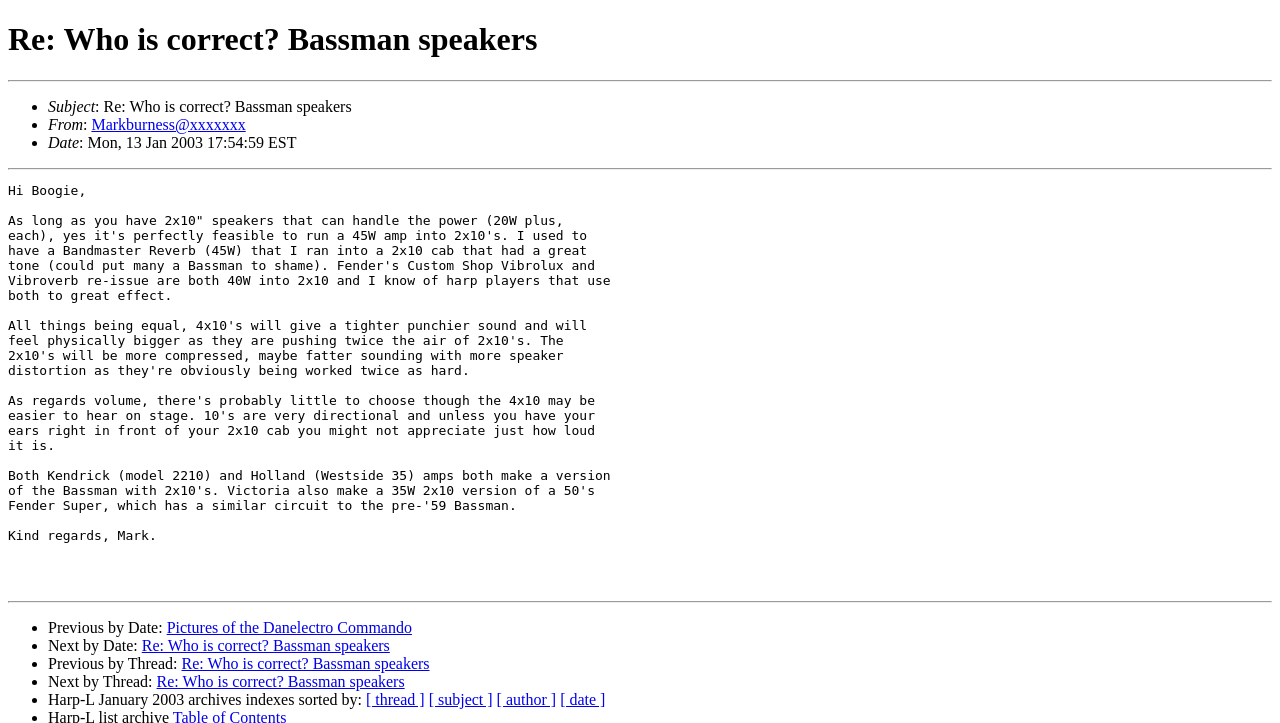Locate the bounding box coordinates of the area to click to fulfill this instruction: "Click on the link to view the next message by thread". The bounding box should be presented as four float numbers between 0 and 1, in the order [left, top, right, bottom].

[0.122, 0.931, 0.316, 0.954]